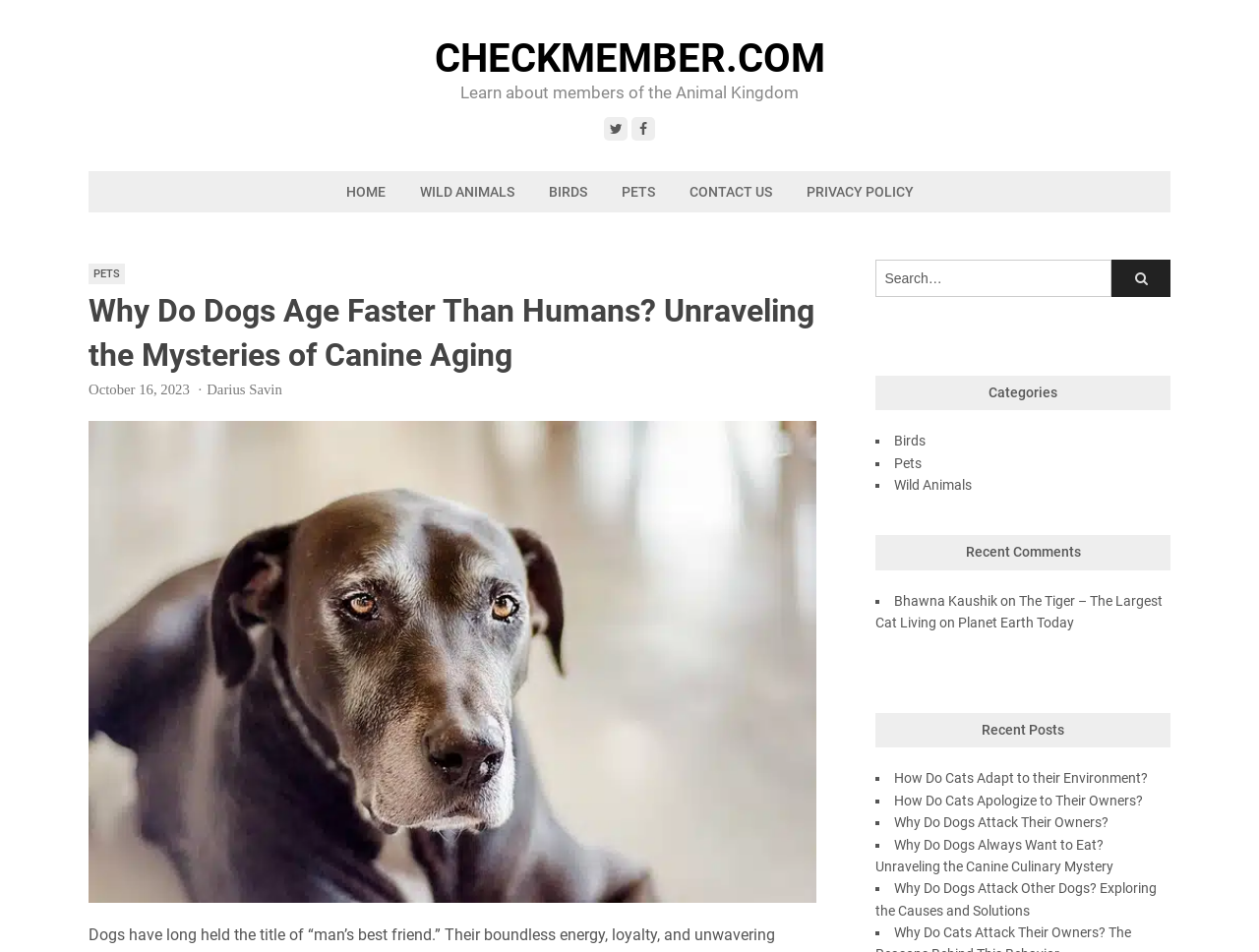Use a single word or phrase to answer this question: 
How many social media links are present?

2